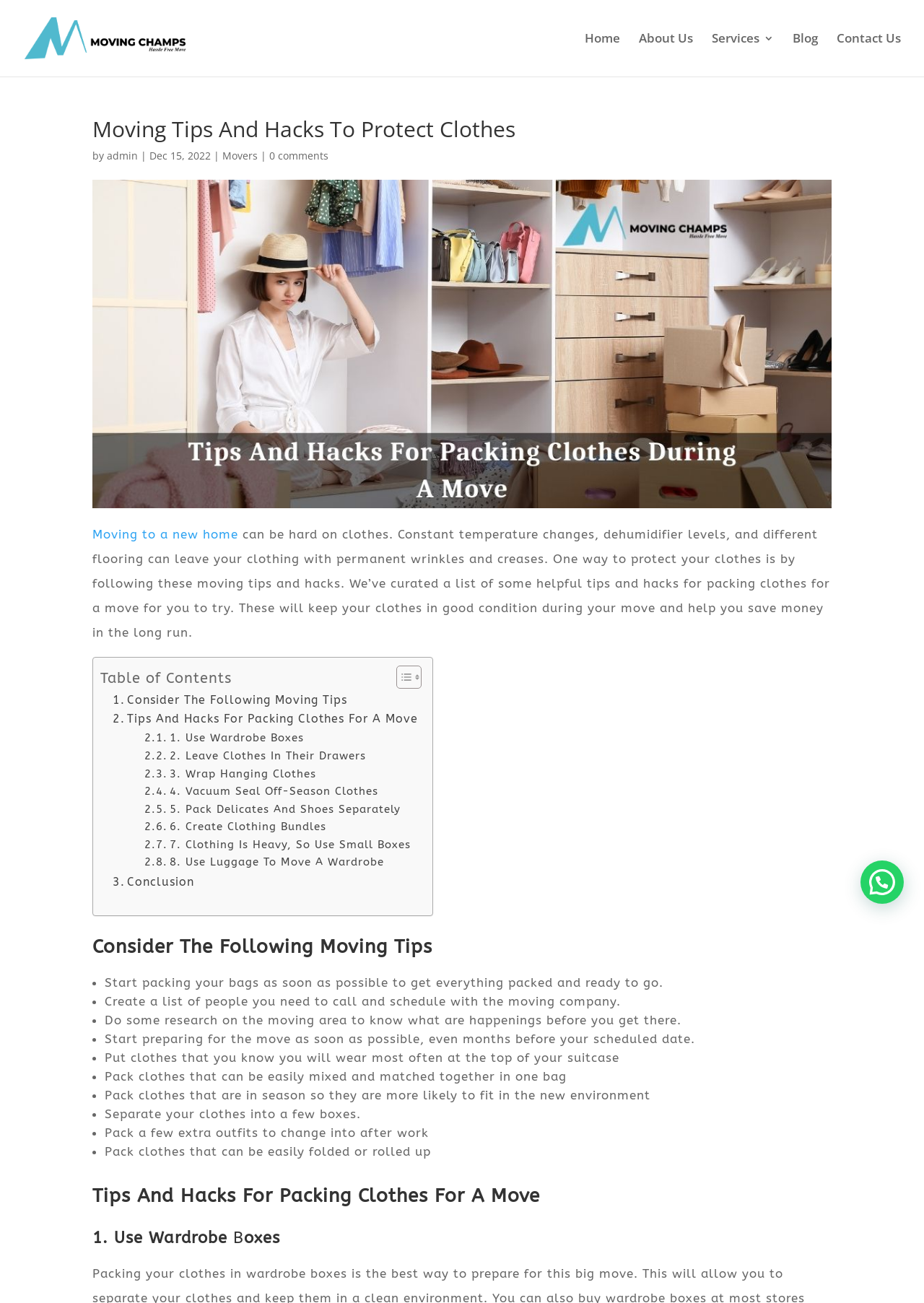Locate the bounding box coordinates of the region to be clicked to comply with the following instruction: "Read the article 'Moving Tips And Hacks To Protect Clothes'". The coordinates must be four float numbers between 0 and 1, in the form [left, top, right, bottom].

[0.1, 0.091, 0.9, 0.113]